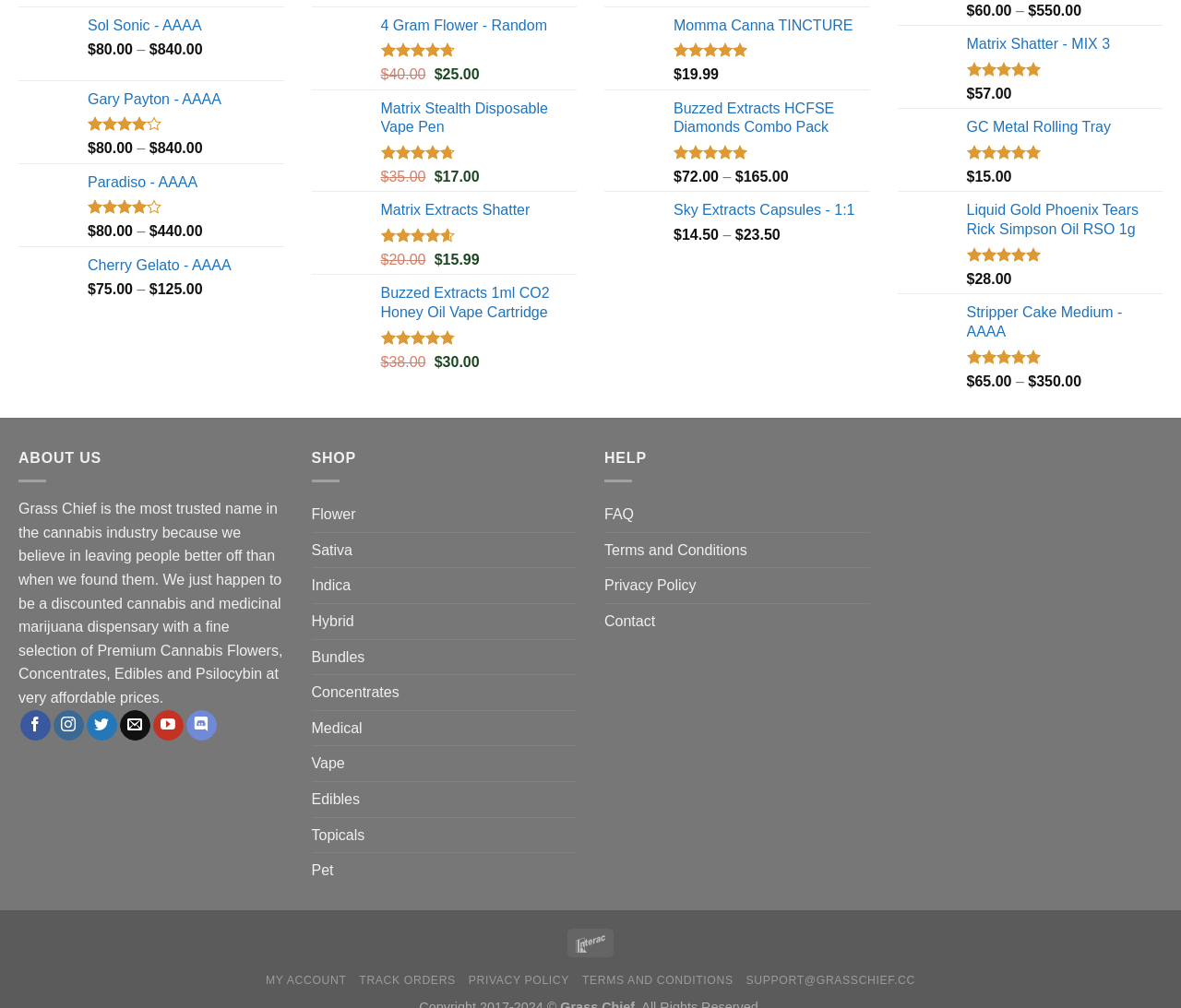Identify the bounding box coordinates of the part that should be clicked to carry out this instruction: "View details of Liquid Gold Phoenix Tears Rick Simpson Oil RSO".

[0.818, 0.2, 0.984, 0.238]